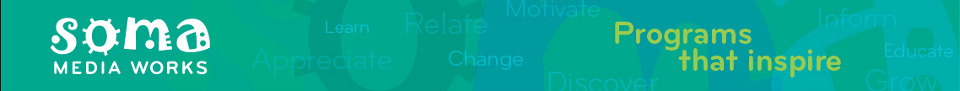Paint a vivid picture of the image with your description.

The image features the banner for SOMA Media Works, showcasing the brand's vibrant identity. The design highlights the name "SOMA" in stylized typography, accompanied by the phrase "MEDIA WORKS," which reinforces the company's focus on media production. A backdrop of soft green hues is adorned with various inspirational words such as "Learn," "Relate," "Motivate," and "Change," emphasizing the company's mission to create engaging and impactful programs. Prominently displayed is the line "Programs that inspire," which encapsulates SOMA Media Works' commitment to producing content that resonates with audiences and encourages personal and societal growth.